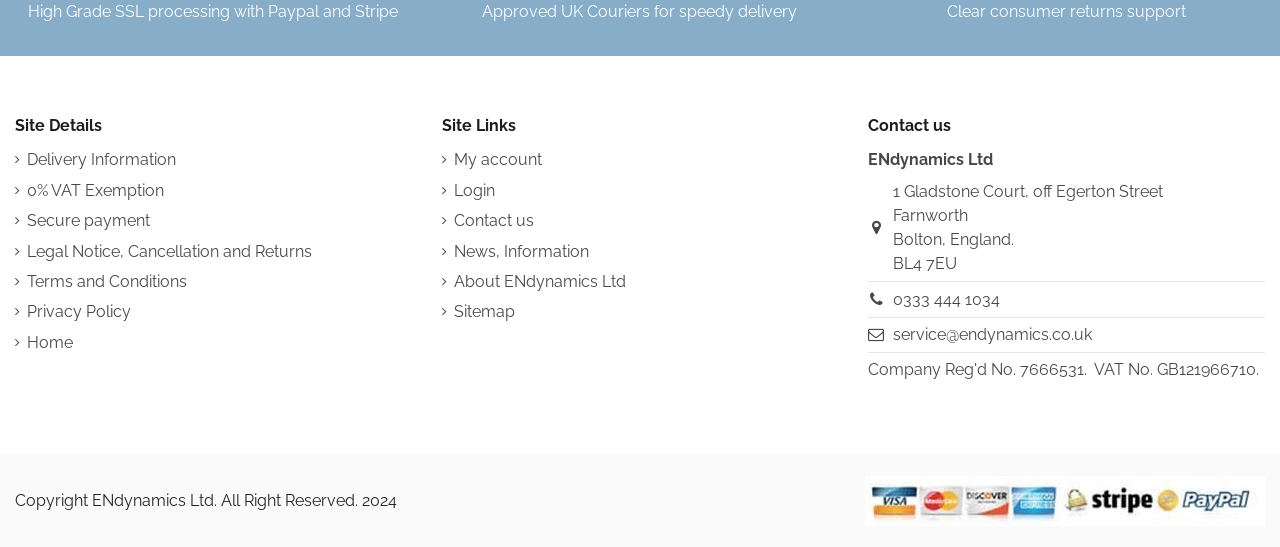Respond to the question below with a single word or phrase:
What is the company's address?

1 Gladstone Court, off Egerton Street